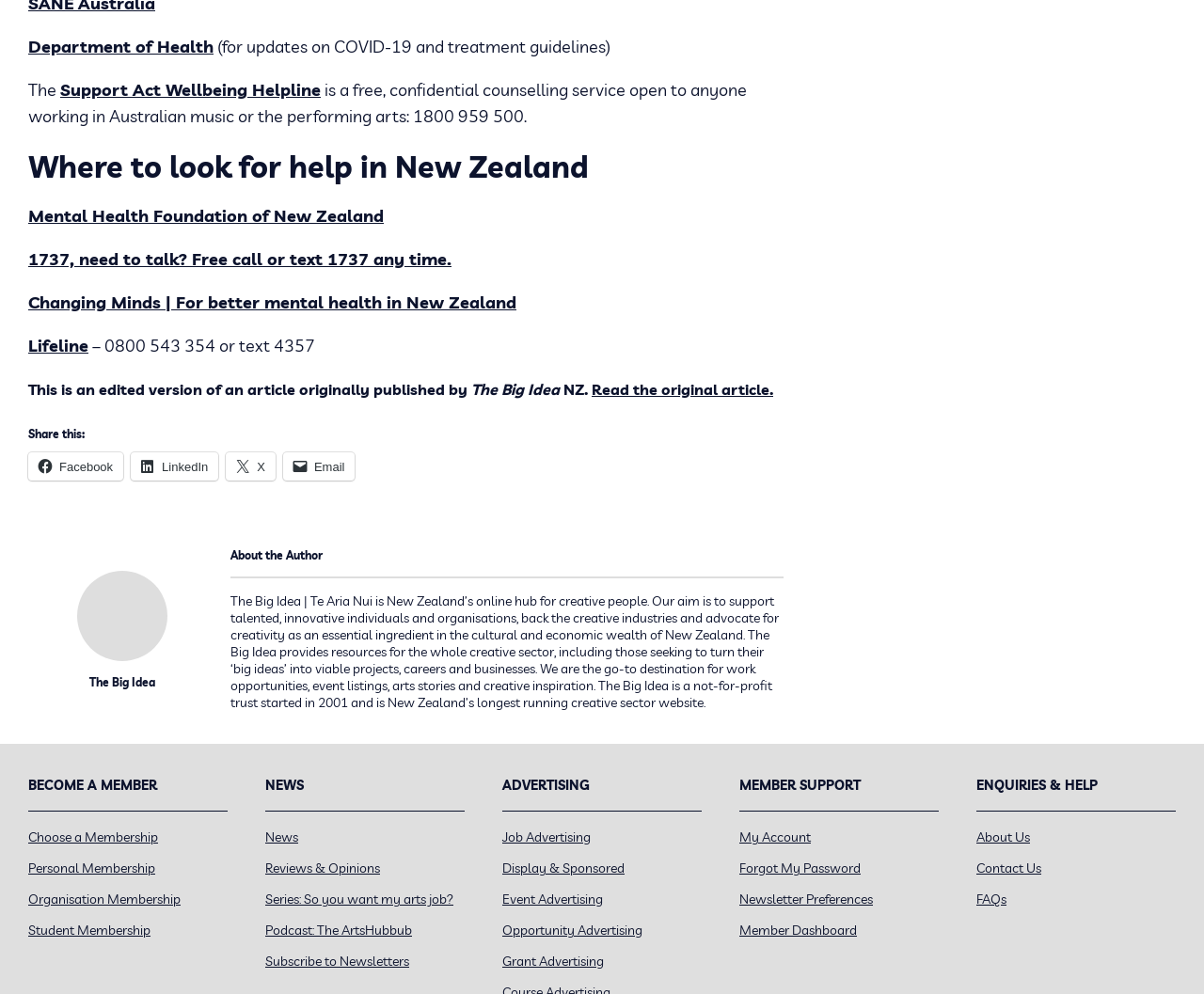What can be done on The Big Idea website?
Answer the question with a thorough and detailed explanation.

I found the answer by looking at the StaticText element with the text 'We are the go-to destination for work opportunities, event listings, arts stories and creative inspiration.' which lists the things that can be done on The Big Idea website.